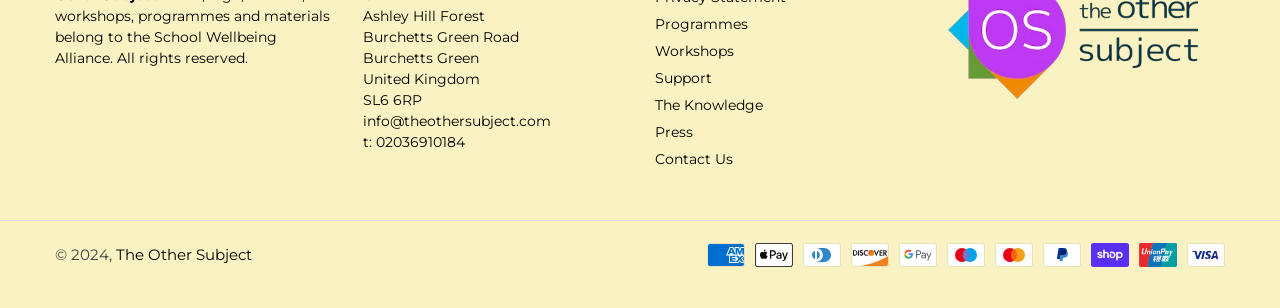Please find the bounding box for the following UI element description. Provide the coordinates in (top-left x, top-left y, bottom-right x, bottom-right y) format, with values between 0 and 1: Contact Us

[0.512, 0.486, 0.573, 0.545]